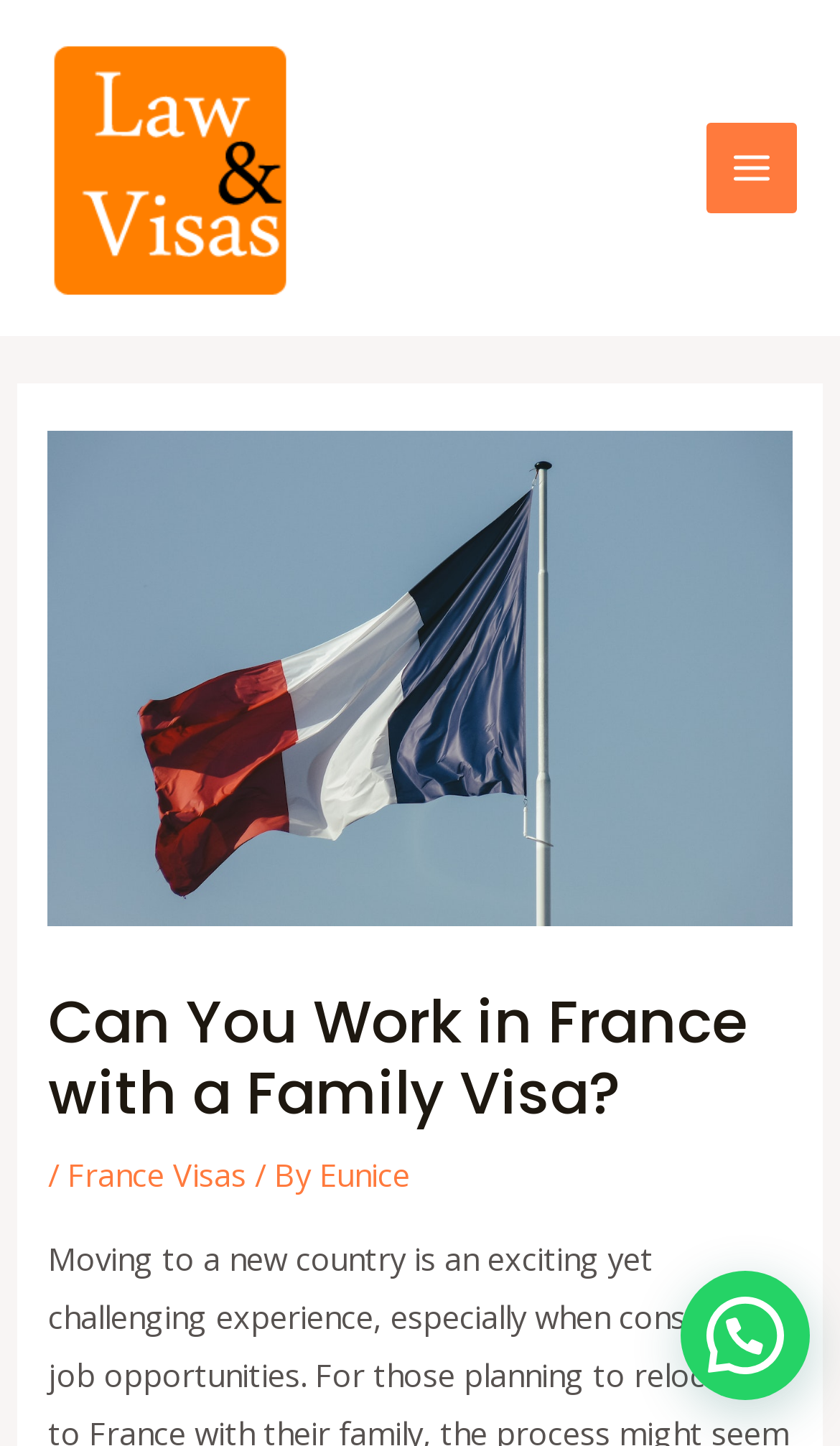Provide the bounding box coordinates of the HTML element this sentence describes: "alt="law and visas logo"". The bounding box coordinates consist of four float numbers between 0 and 1, i.e., [left, top, right, bottom].

[0.051, 0.098, 0.359, 0.128]